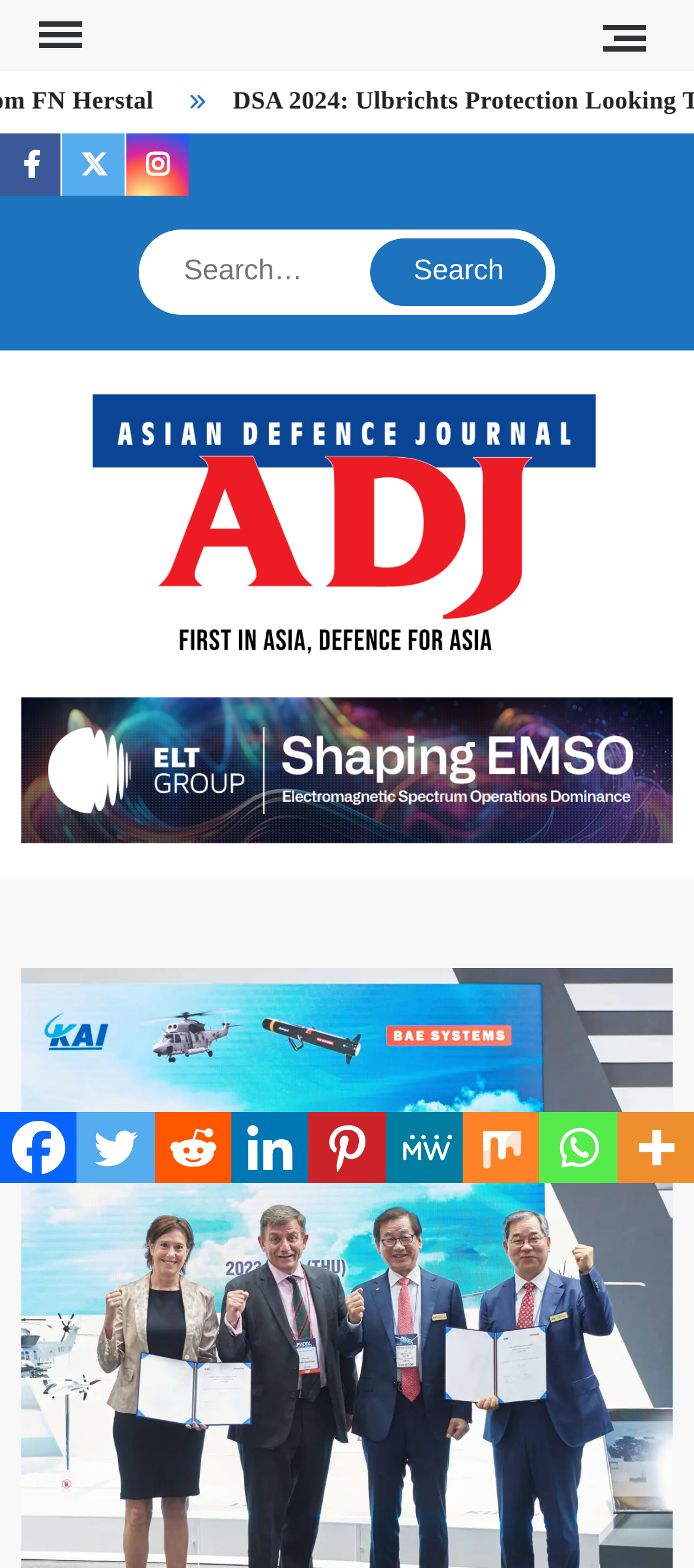Given the webpage screenshot, identify the bounding box of the UI element that matches this description: "instagram".

[0.182, 0.085, 0.272, 0.125]